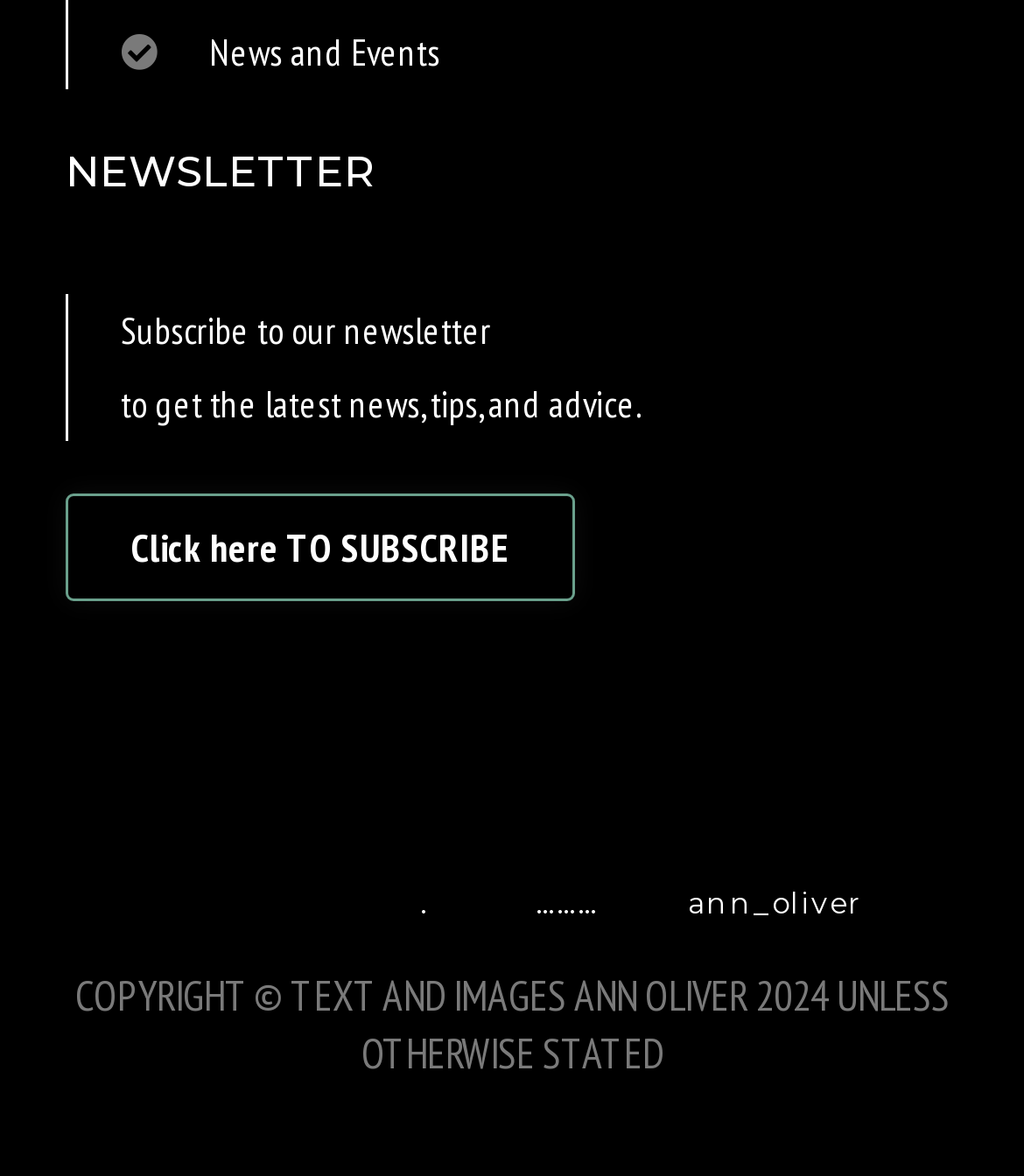Analyze the image and deliver a detailed answer to the question: Who is the copyright holder of the text and images?

The copyright information at the bottom of the page states 'COPYRIGHT © TEXT AND IMAGES ANN OLIVER 2024 UNLESS OTHERWISE STATED', which indicates that Ann Oliver is the copyright holder of the text and images on the webpage.